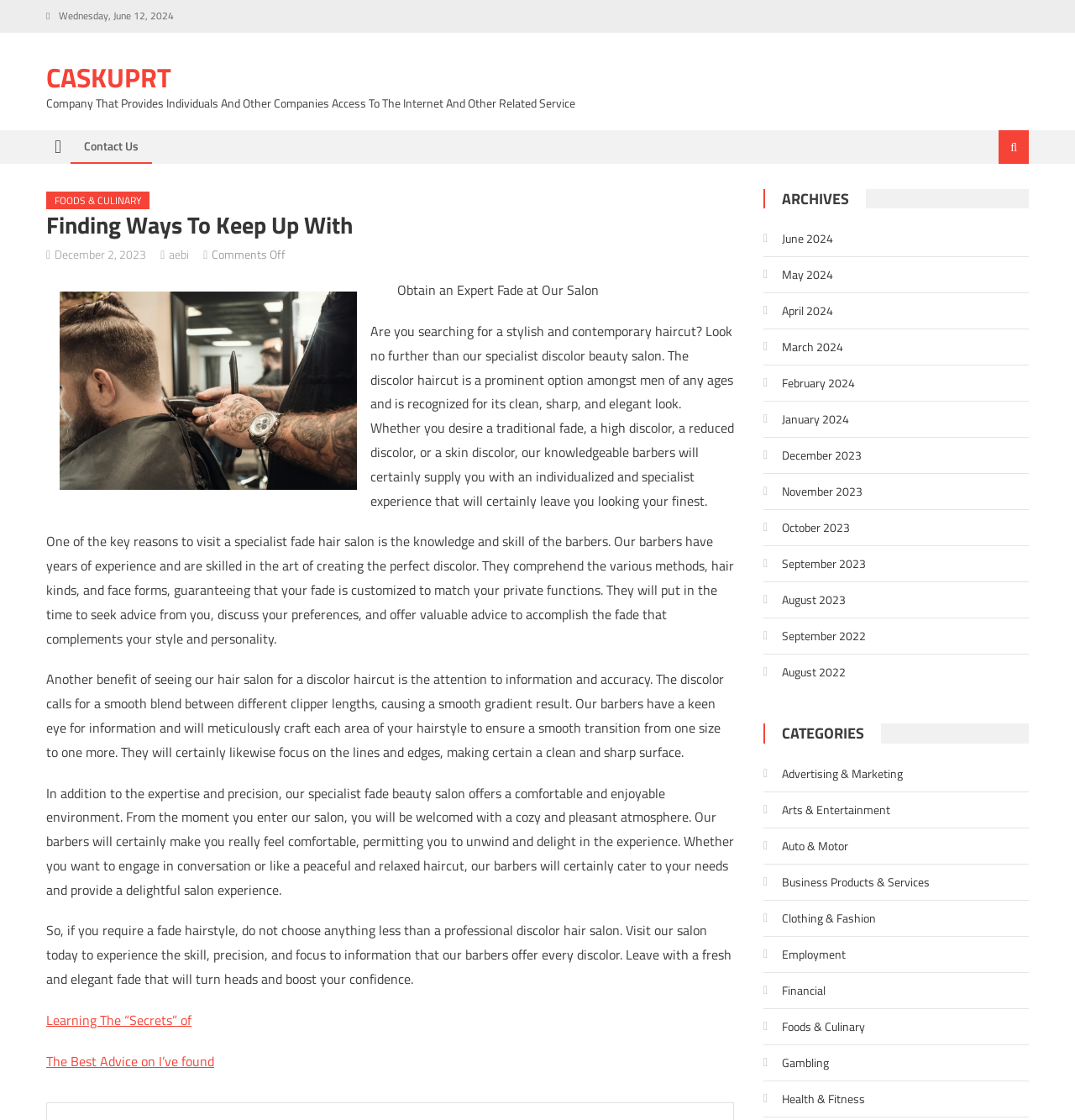Provide the bounding box coordinates of the area you need to click to execute the following instruction: "Learn more about the 'Finding Ways To Keep Up With' topic".

[0.043, 0.189, 0.683, 0.214]